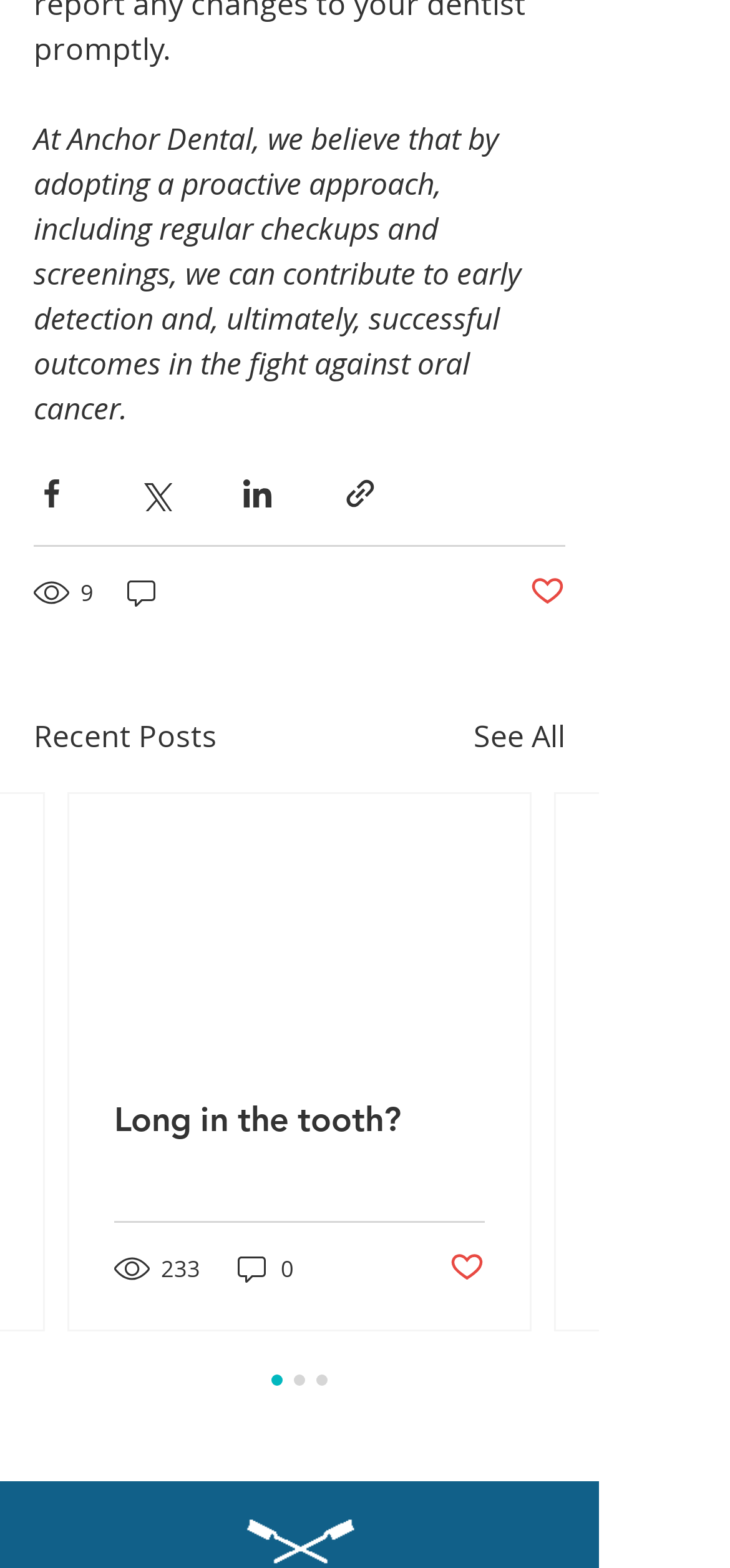How many recent posts are displayed?
Provide a short answer using one word or a brief phrase based on the image.

1